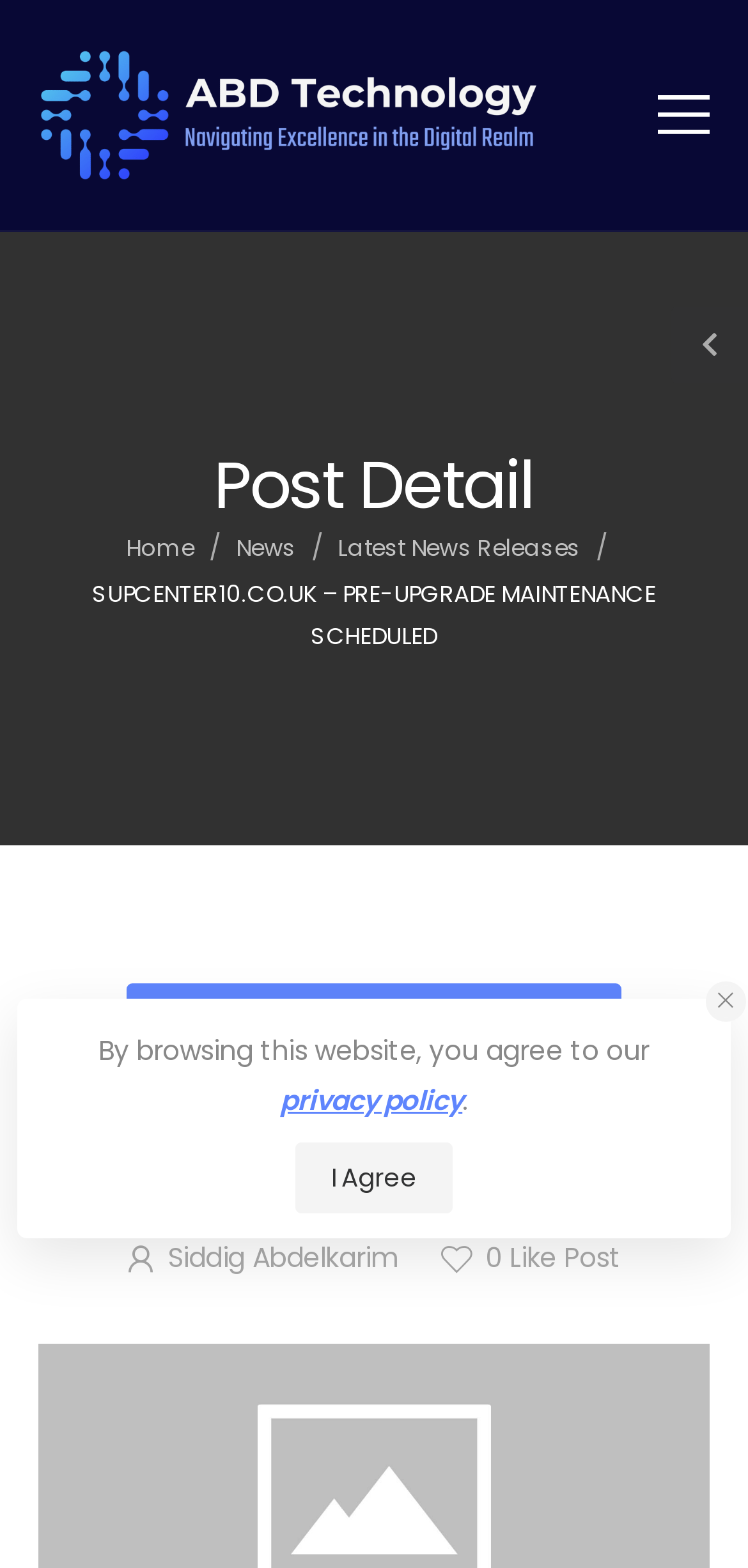What is the title of the post?
Give a detailed explanation using the information visible in the image.

I found the title of the post by looking at the main heading on the webpage, which says 'SUPCENTER10.CO.UK – PRE-UPGRADE MAINTENANCE SCHEDULED'.